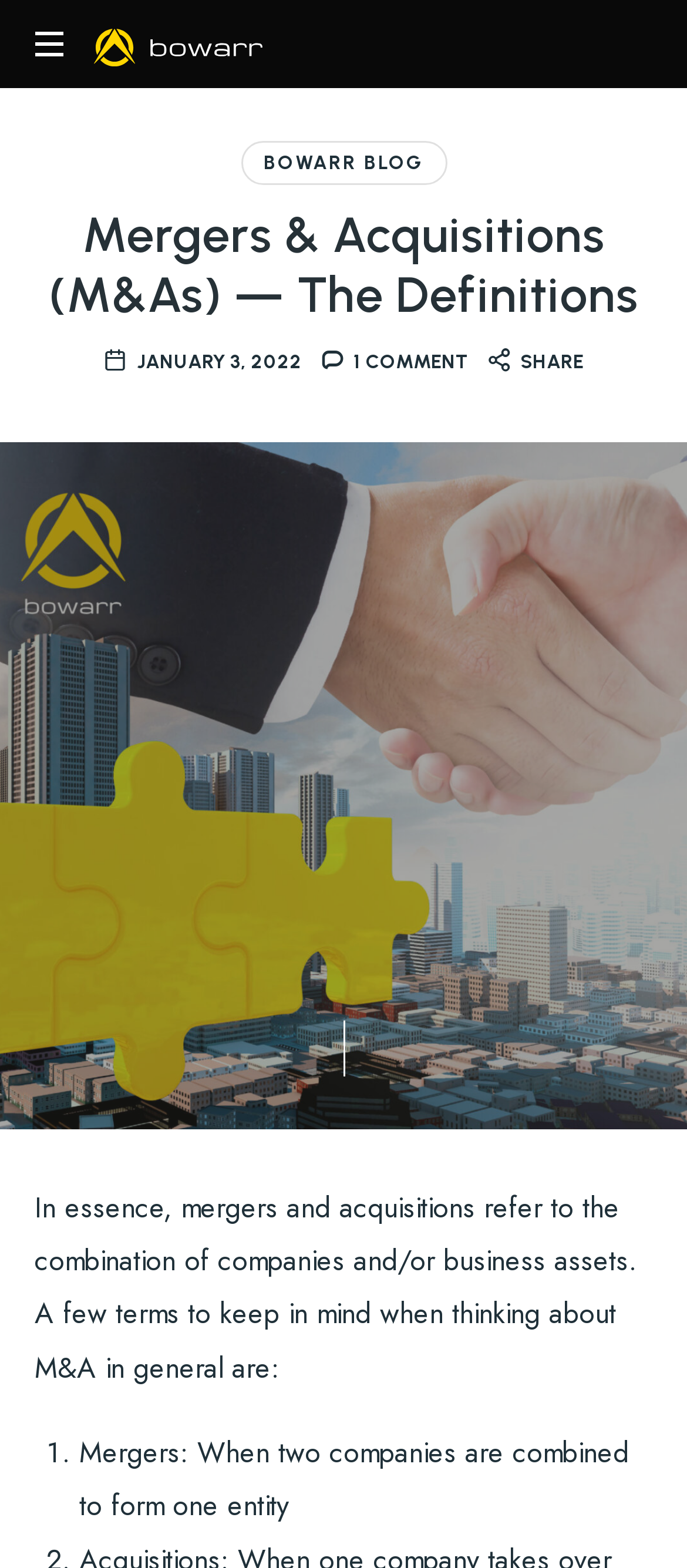Analyze the image and deliver a detailed answer to the question: What is the main topic of this webpage?

Based on the webpage content, the main topic is Mergers and Acquisitions, which is indicated by the heading 'Mergers & Acquisitions (M&As) — The Definitions' and the detailed explanation of the terms related to M&A.